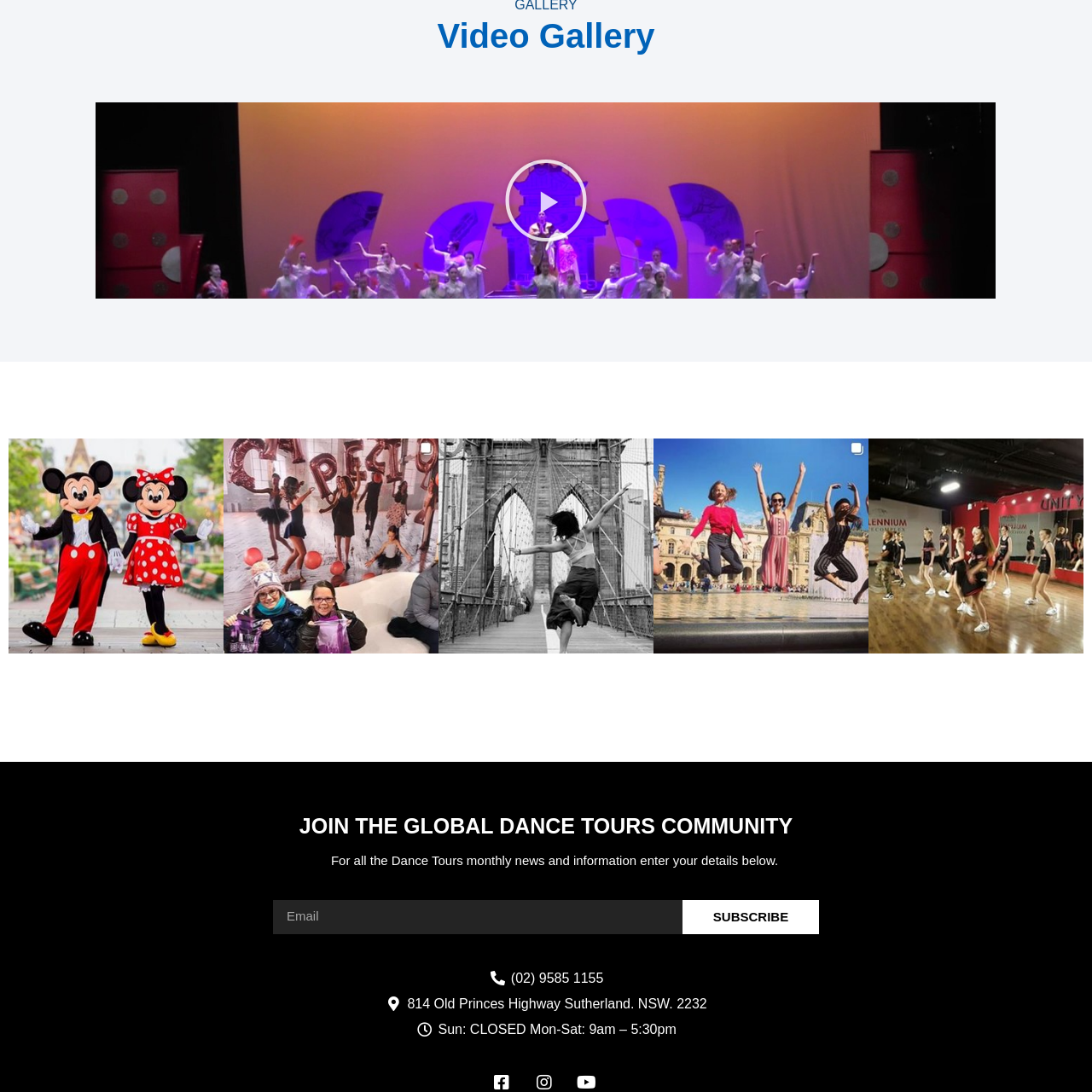Describe in detail the elements and actions shown in the image within the red-bordered area.

This image appears to be a visually striking design element, possibly representing a logo or an icon relevant to a dance or performance theme. It is featured prominently within a video gallery section, indicative of its connection to multimedia content showcasing dance performances or related events. The overall layout suggests engagement with the audience, inviting them to explore further into the visual and artistic offerings of the platform. The image seems to embody the energy and vibrancy associated with dance, effectively capturing the viewer's attention within the video gallery context.